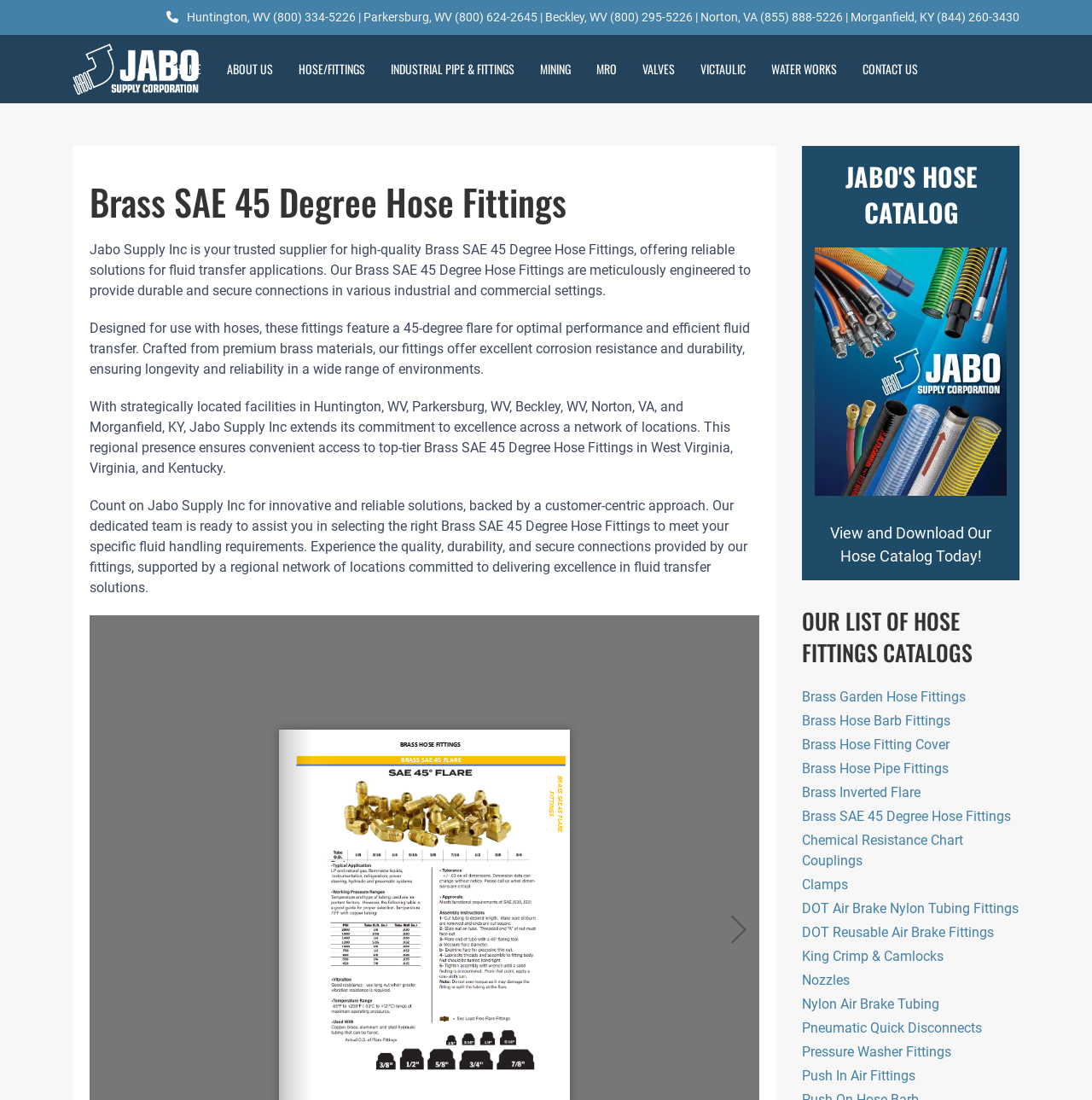Please identify the bounding box coordinates of where to click in order to follow the instruction: "View Jabo's hose catalog".

[0.746, 0.144, 0.922, 0.209]